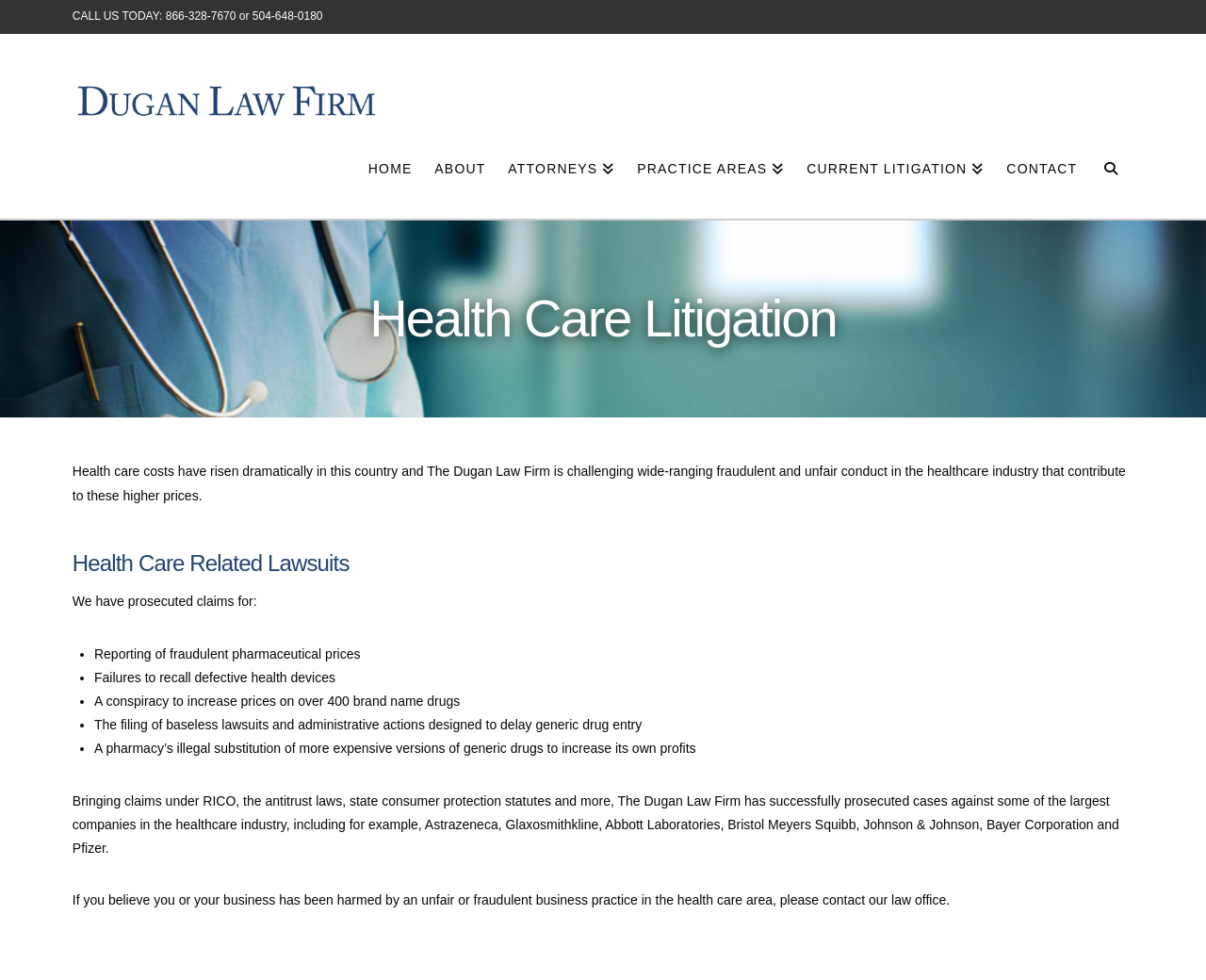Locate the bounding box coordinates of the clickable area to execute the instruction: "Click the 'HOME' link". Provide the coordinates as four float numbers between 0 and 1, represented as [left, top, right, bottom].

[0.295, 0.127, 0.351, 0.223]